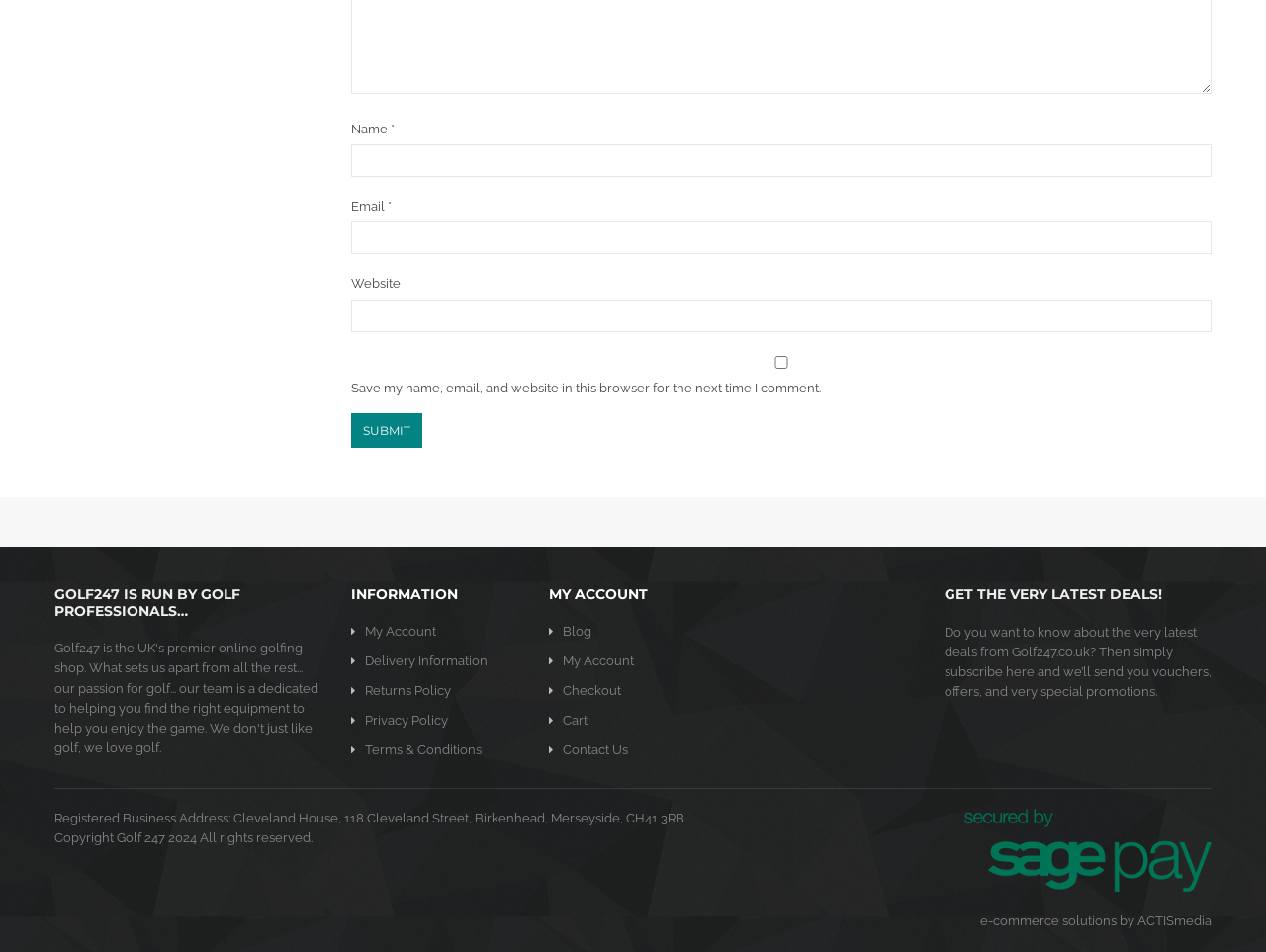What type of professionals run Golf247?
Provide a thorough and detailed answer to the question.

The heading 'GOLF247 IS RUN BY GOLF PROFESSIONALS…' indicates that the website is run by professionals in the golf industry.